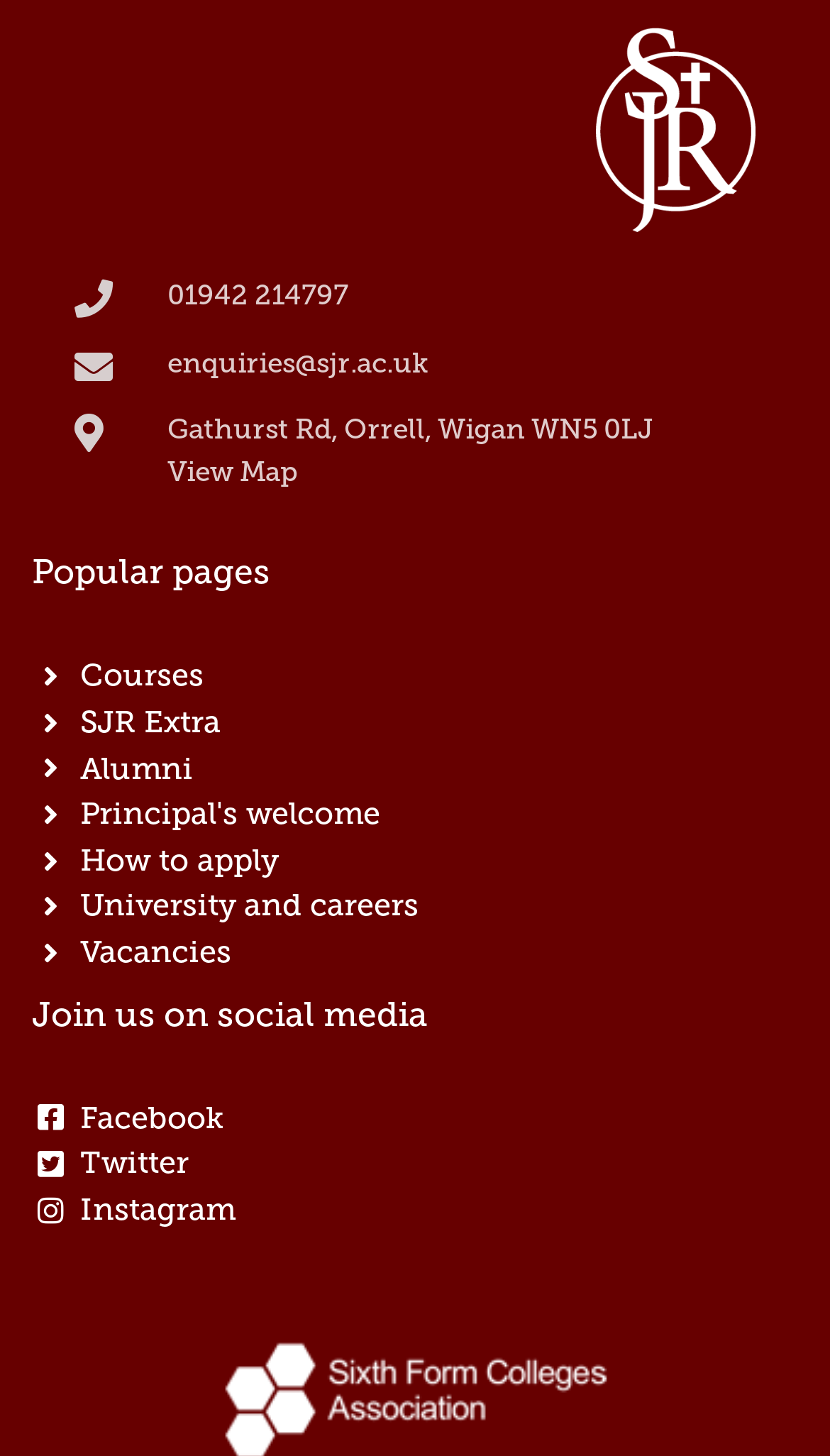What is the email address of Saint John Rigby?
Refer to the screenshot and answer in one word or phrase.

enquiries@sjr.ac.uk